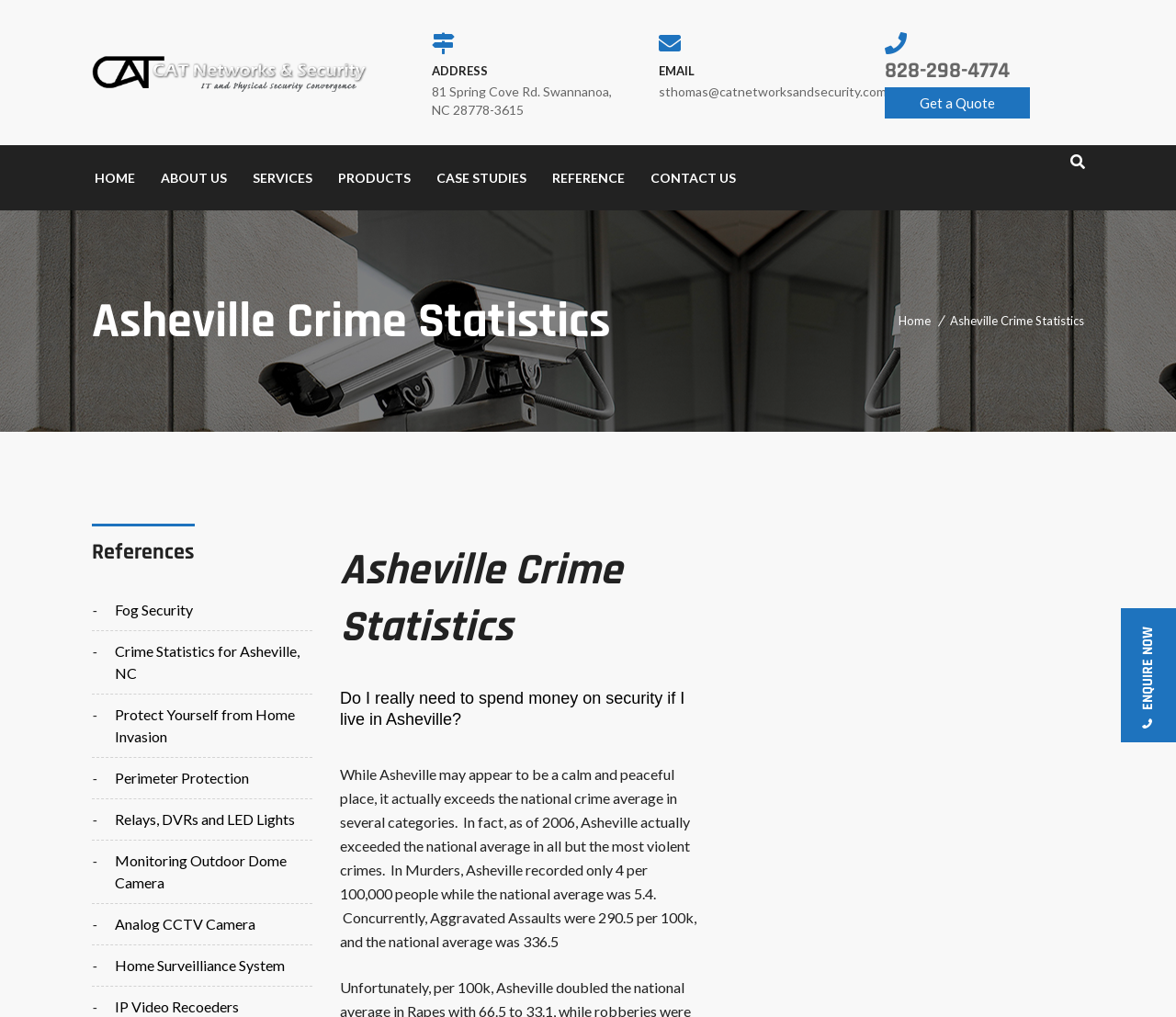Provide the bounding box coordinates for the UI element that is described by this text: "Rollator walker/zimmer walker". The coordinates should be in the form of four float numbers between 0 and 1: [left, top, right, bottom].

None